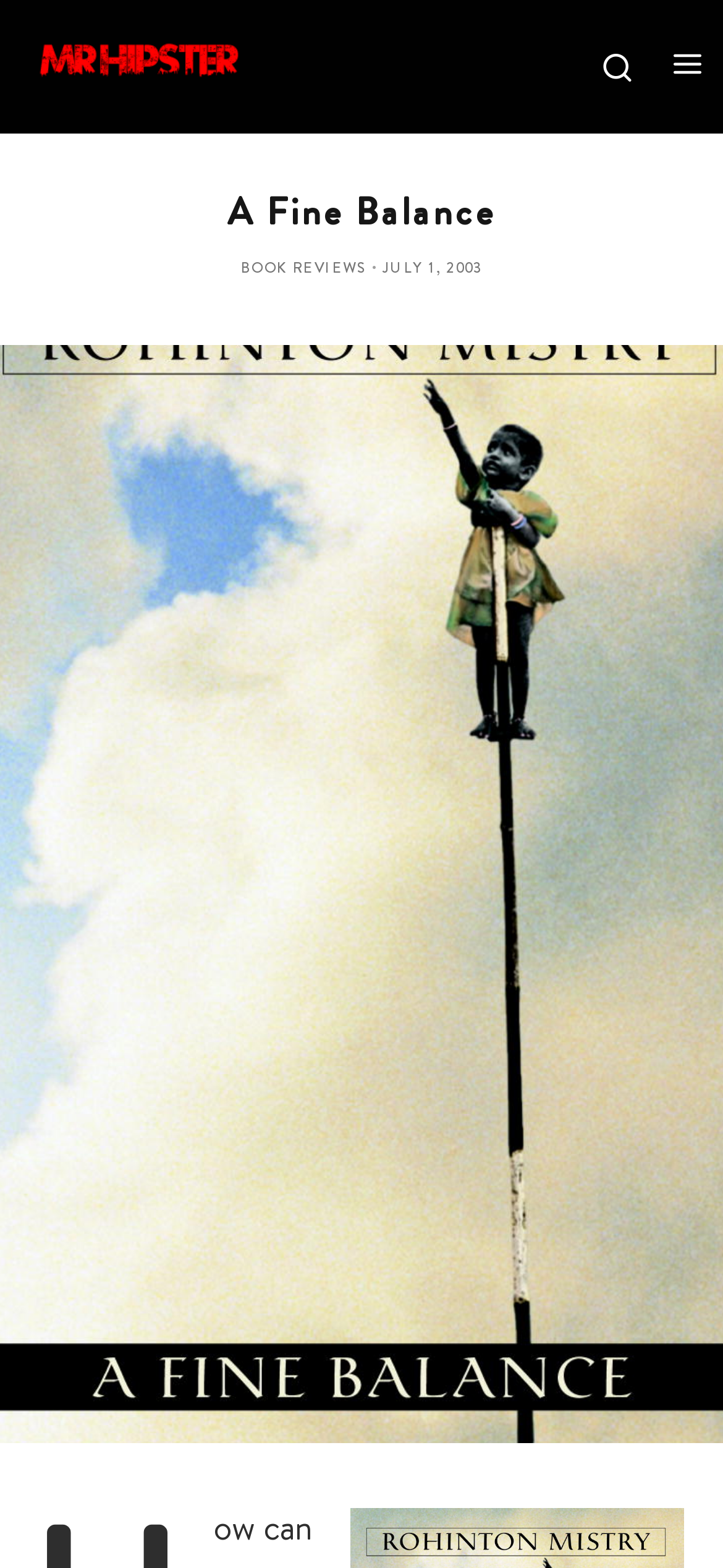What is the name of the book being reviewed?
Respond to the question with a single word or phrase according to the image.

A Fine Balance